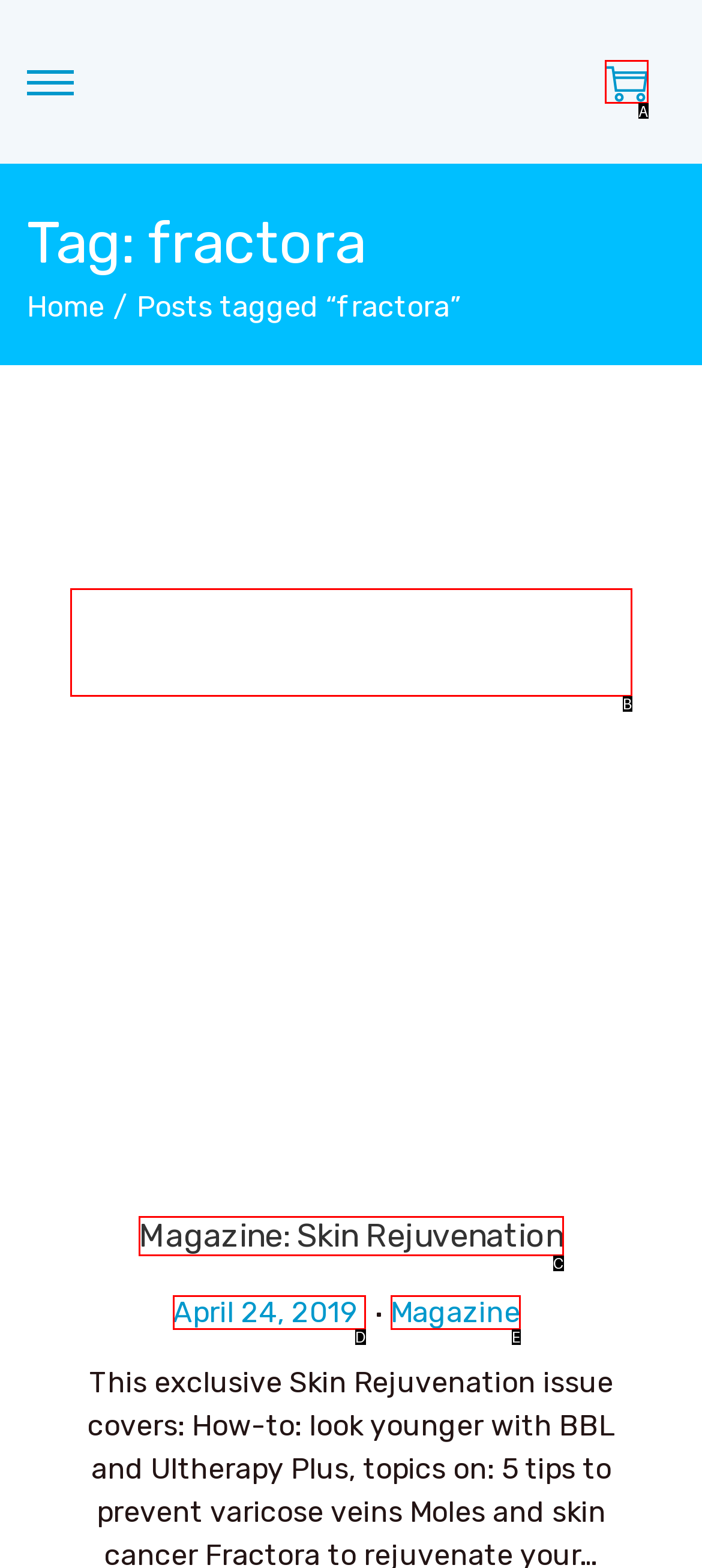From the given choices, determine which HTML element aligns with the description: image/svg+xml 0 Respond with the letter of the appropriate option.

A